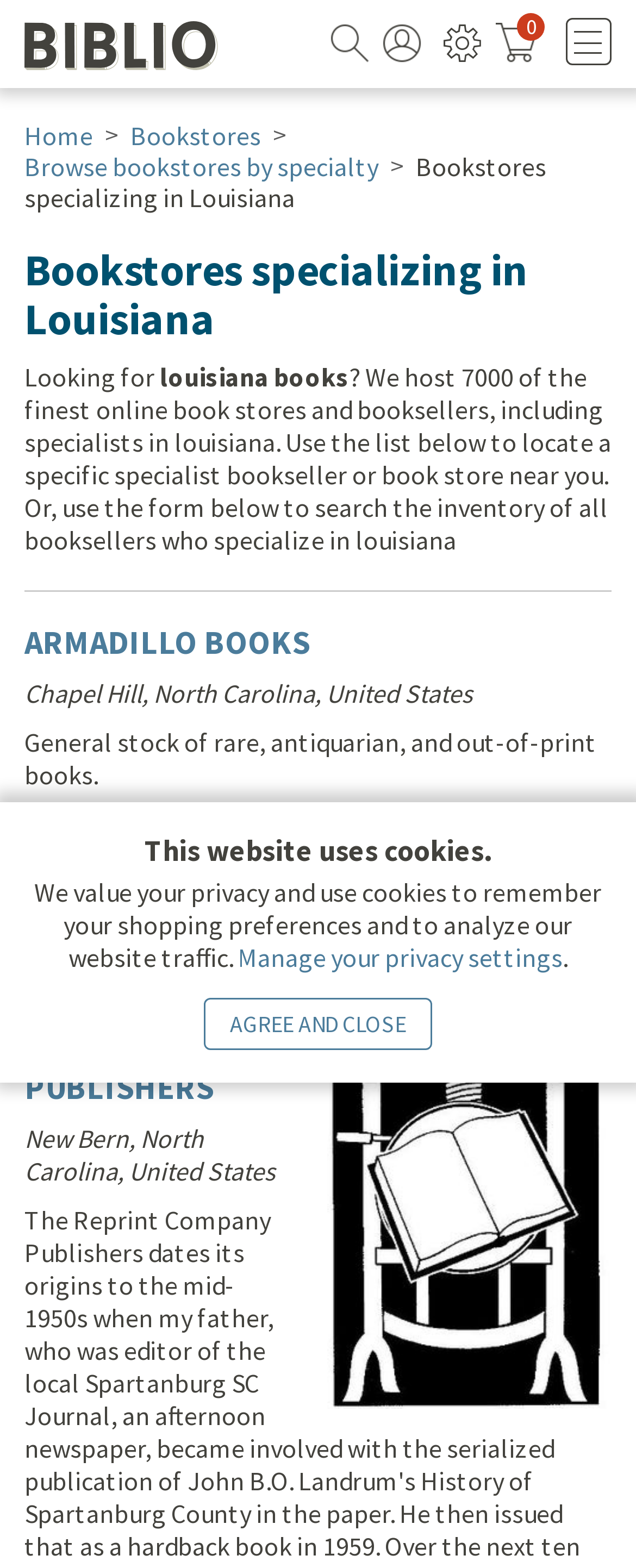Find the bounding box coordinates of the area that needs to be clicked in order to achieve the following instruction: "Click the EURObiz link". The coordinates should be specified as four float numbers between 0 and 1, i.e., [left, top, right, bottom].

None